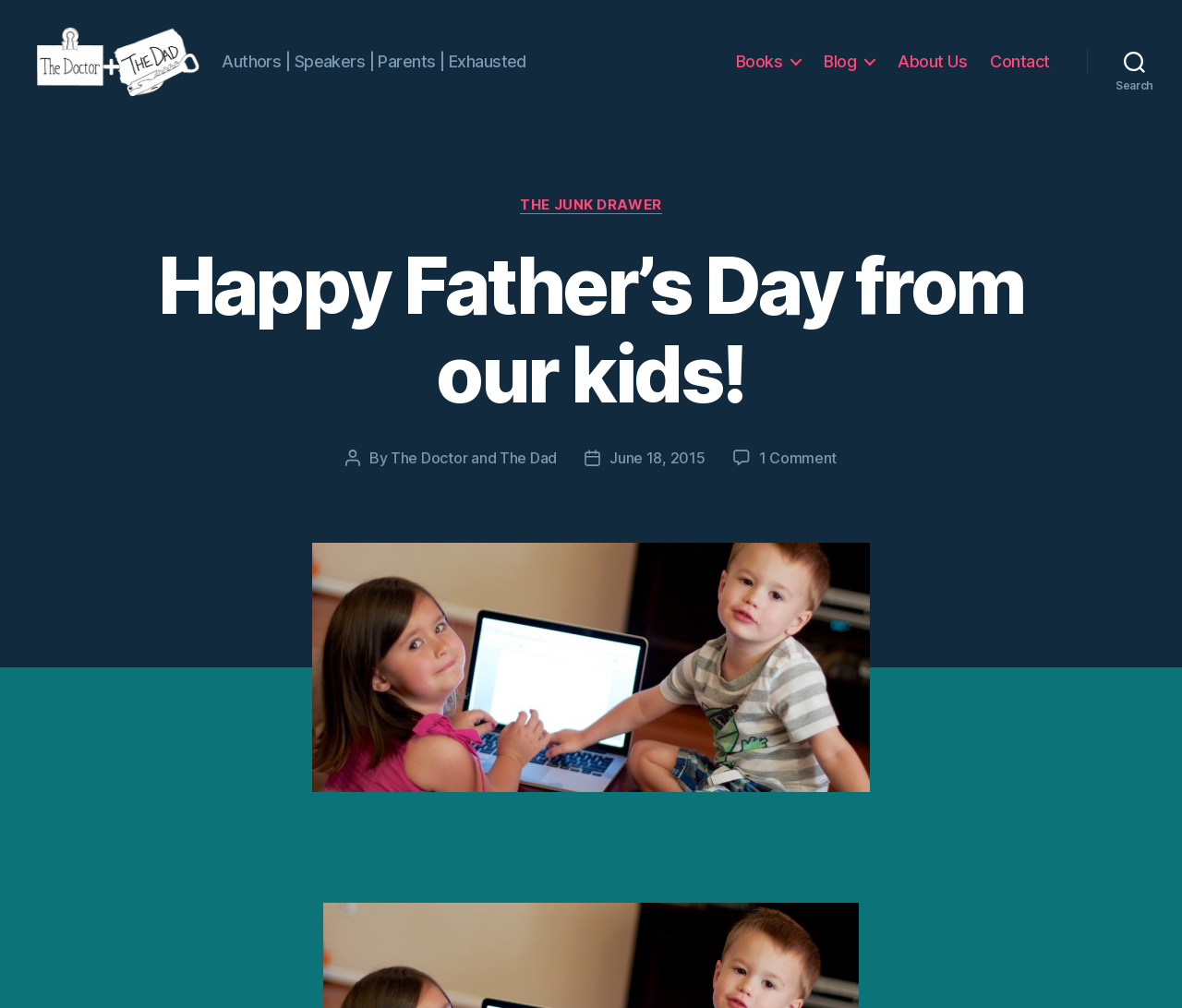Determine the bounding box coordinates for the region that must be clicked to execute the following instruction: "Go to the 'Blog' page".

[0.697, 0.057, 0.74, 0.077]